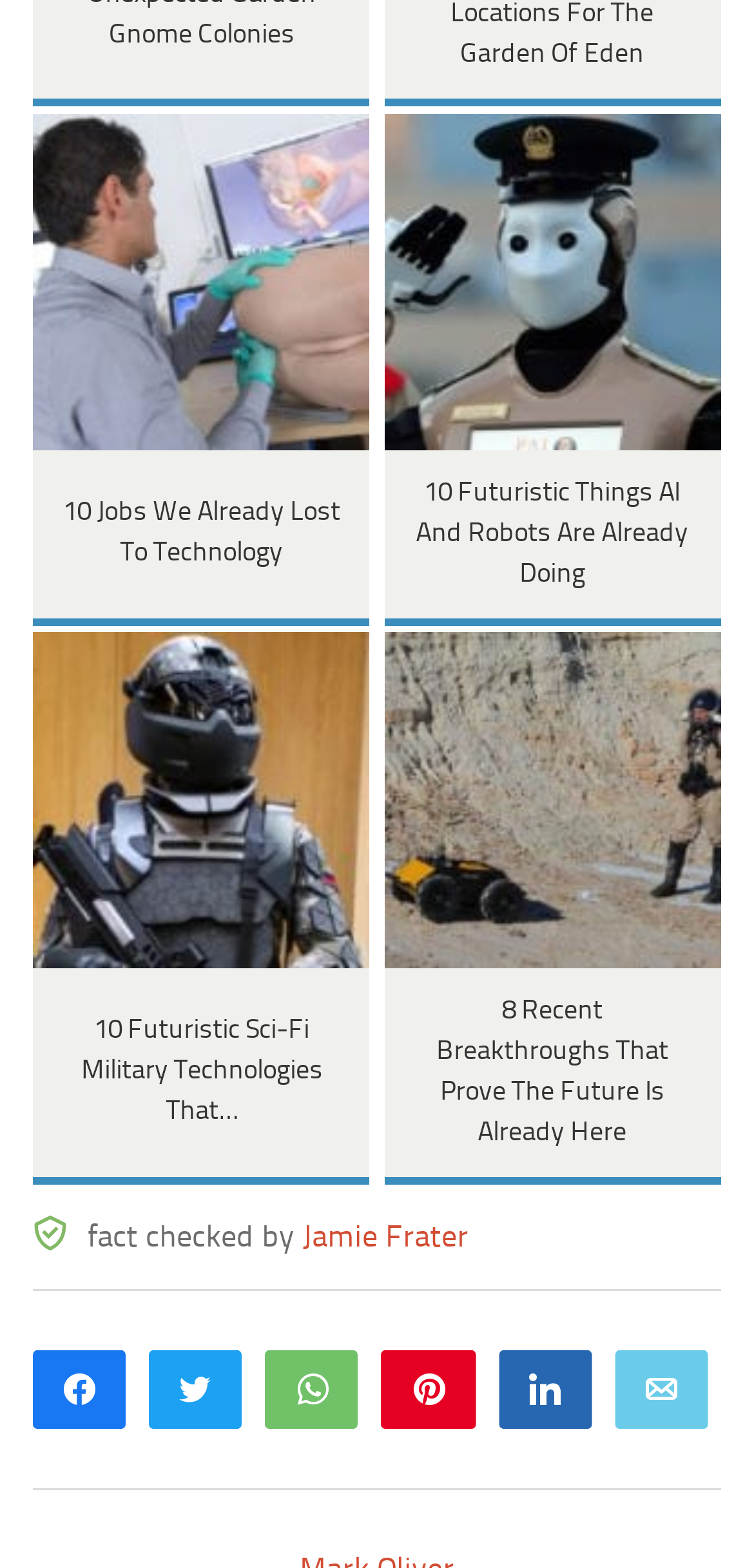What is the topic of the second article?
Please describe in detail the information shown in the image to answer the question.

The second article is about futuristic things that AI and robots are already doing, as indicated by the link text '10 Futuristic Things AI And Robots Are Already Doing' and the corresponding image.